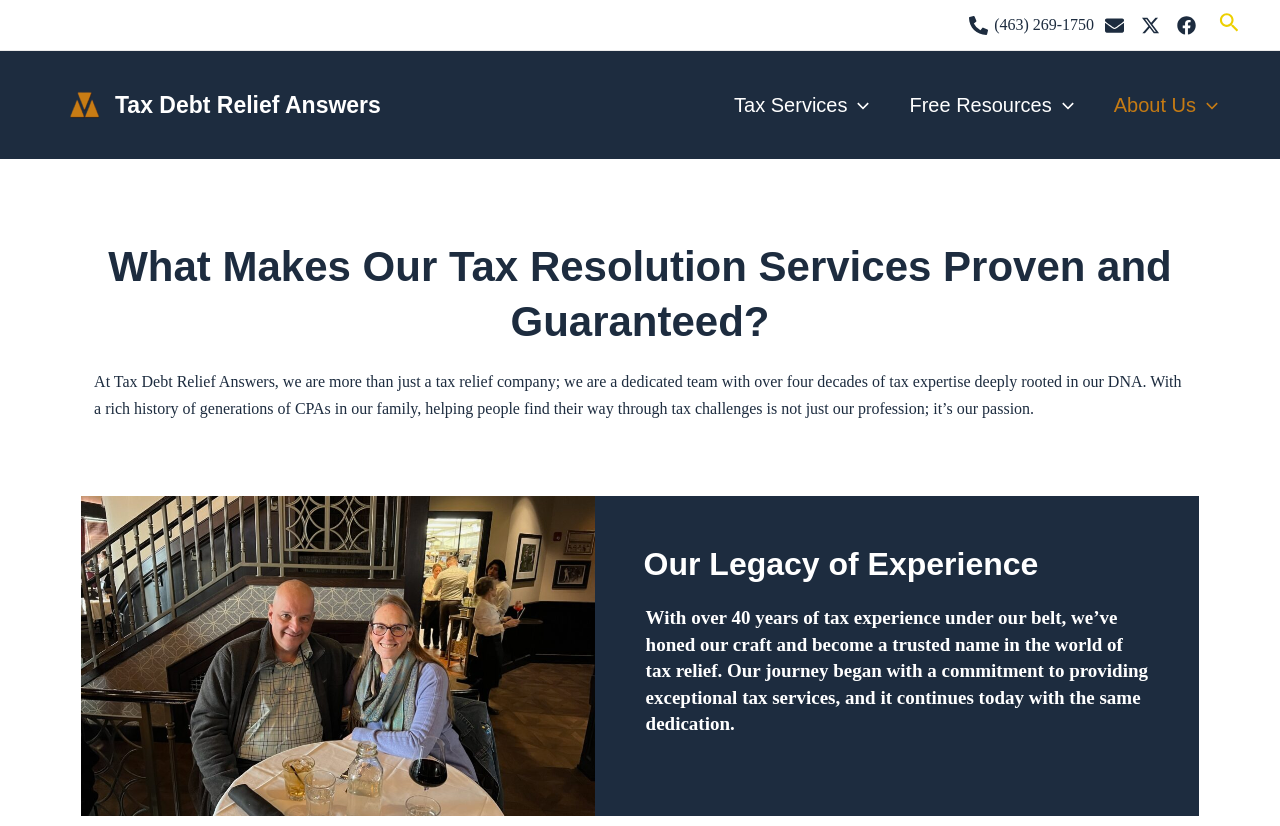Find the bounding box coordinates of the element you need to click on to perform this action: 'View About Us page'. The coordinates should be represented by four float values between 0 and 1, in the format [left, top, right, bottom].

[0.854, 0.099, 0.967, 0.155]